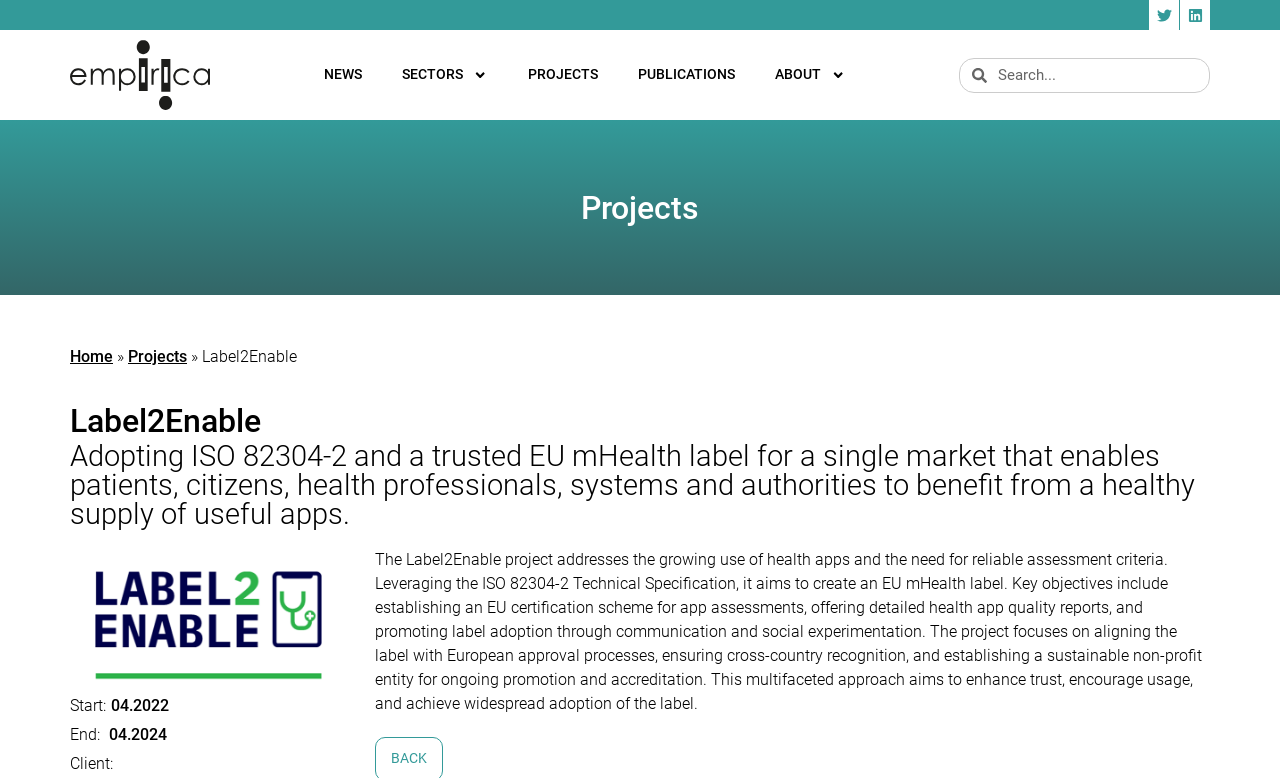What is the project's main objective?
Please look at the screenshot and answer in one word or a short phrase.

Create an EU mHealth label